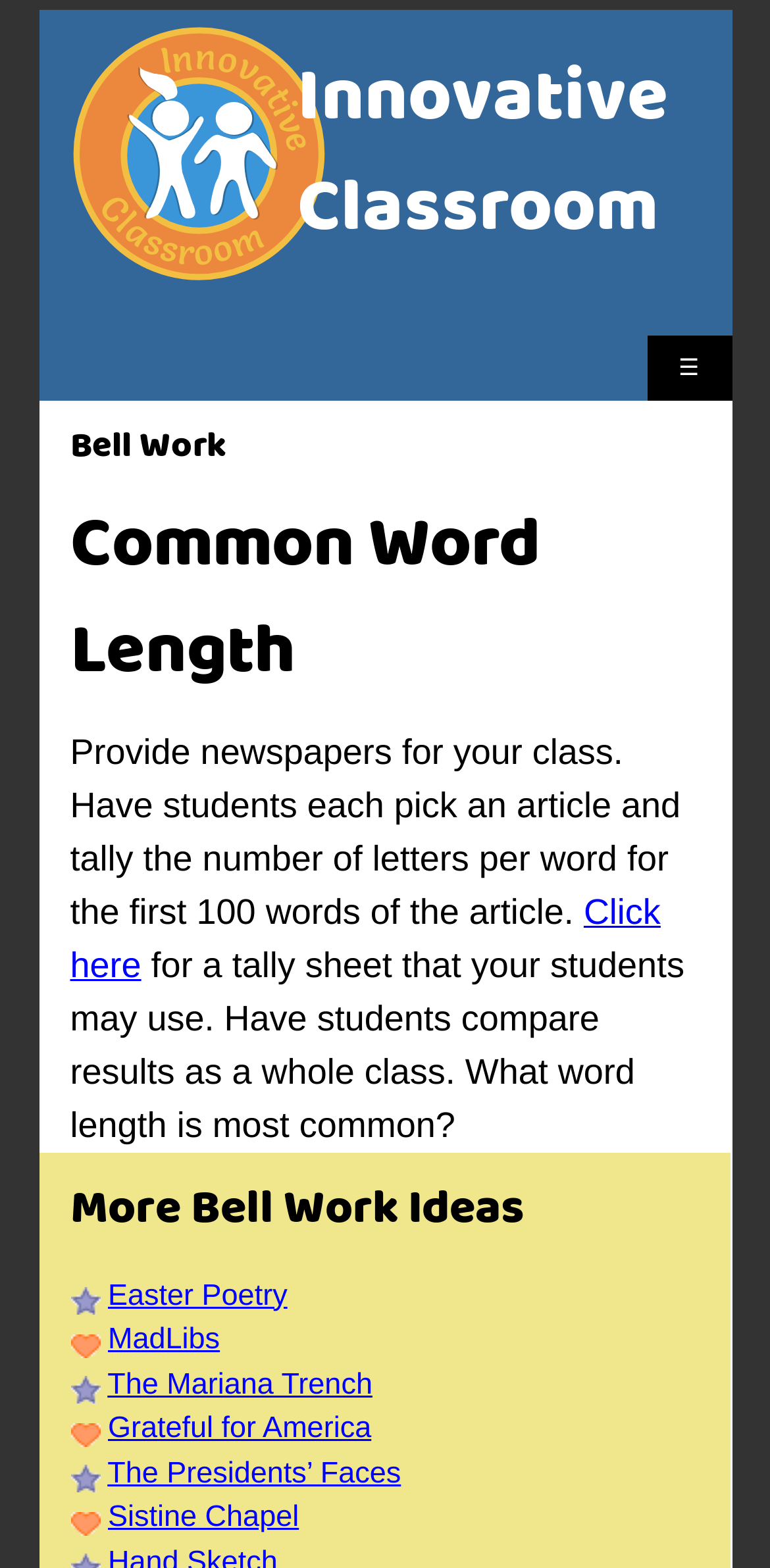Please give a succinct answer using a single word or phrase:
What is the purpose of the 'Click here' link?

To get a tally sheet